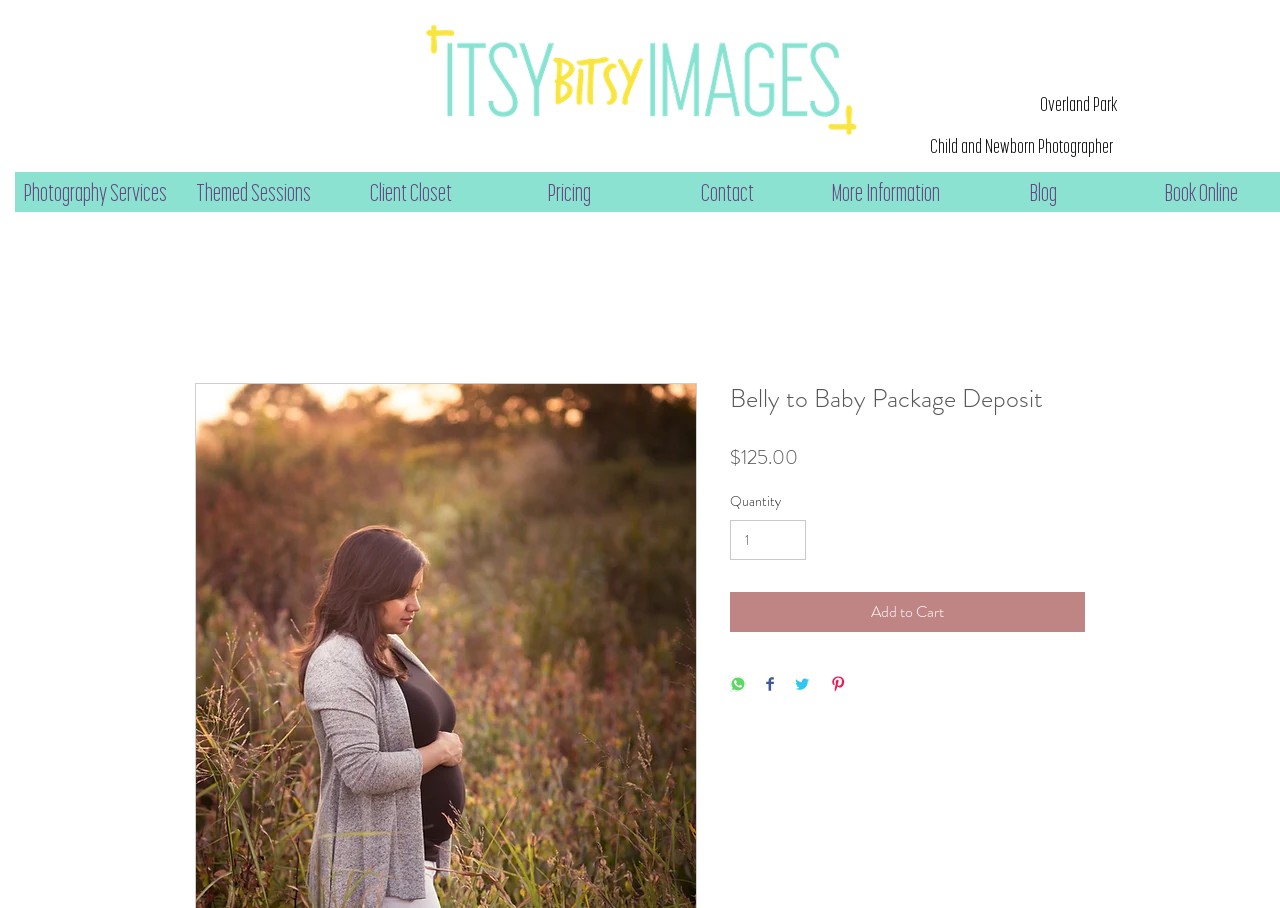Determine the bounding box coordinates of the clickable region to execute the instruction: "Change the quantity". The coordinates should be four float numbers between 0 and 1, denoted as [left, top, right, bottom].

[0.57, 0.572, 0.63, 0.617]